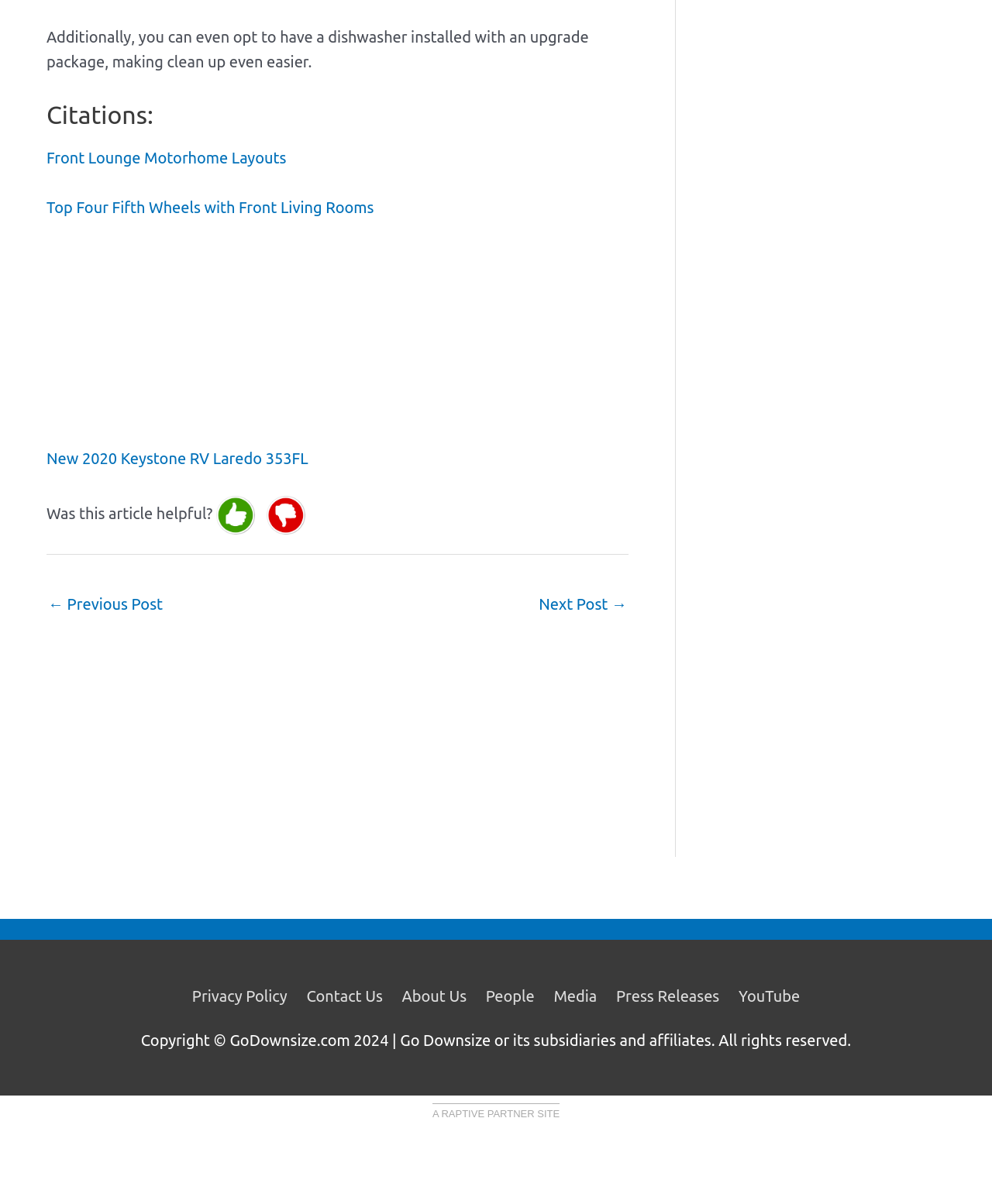Indicate the bounding box coordinates of the element that needs to be clicked to satisfy the following instruction: "Click on Contact Us". The coordinates should be four float numbers between 0 and 1, i.e., [left, top, right, bottom].

[0.301, 0.82, 0.394, 0.834]